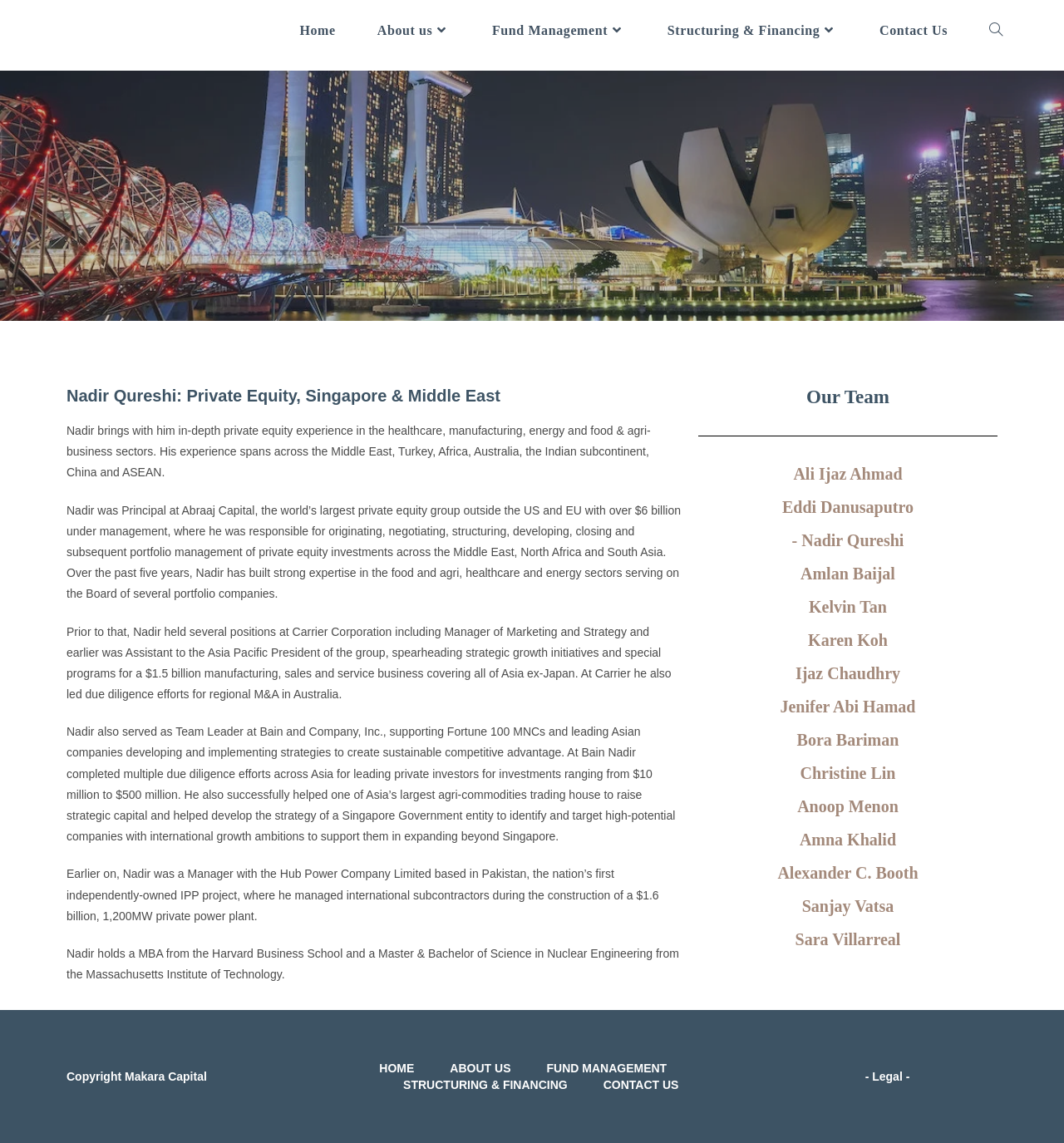How many team members are listed on the webpage?
Based on the image, answer the question in a detailed manner.

Based on the webpage, there are 12 team members listed, including Nadir Qureshi, Ali Ijaz Ahmad, Eddi Danusaputro, and others, which can be seen in the section 'Our Team'.